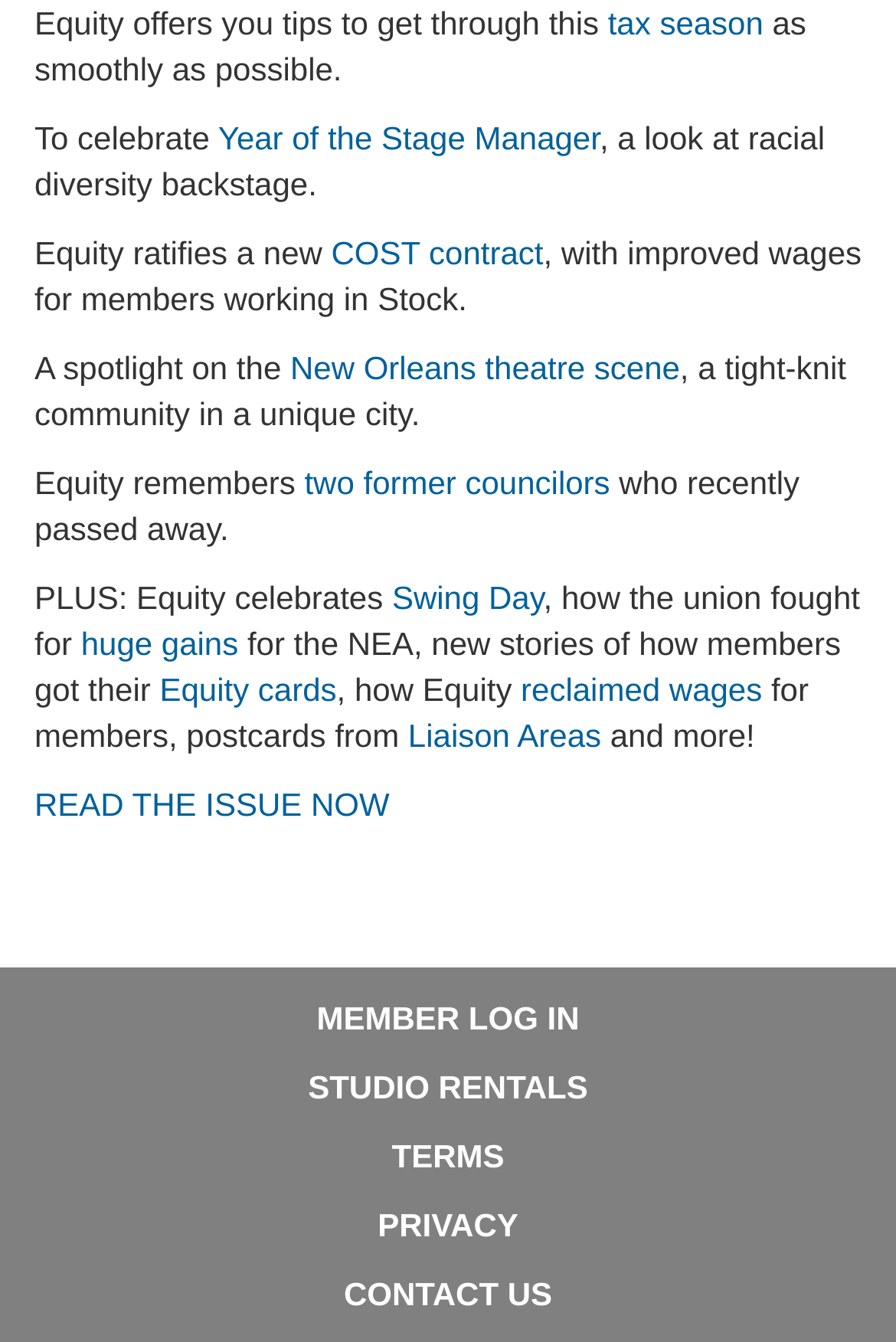Please give a one-word or short phrase response to the following question: 
What is the 'COST contract' about?

Improved wages for members